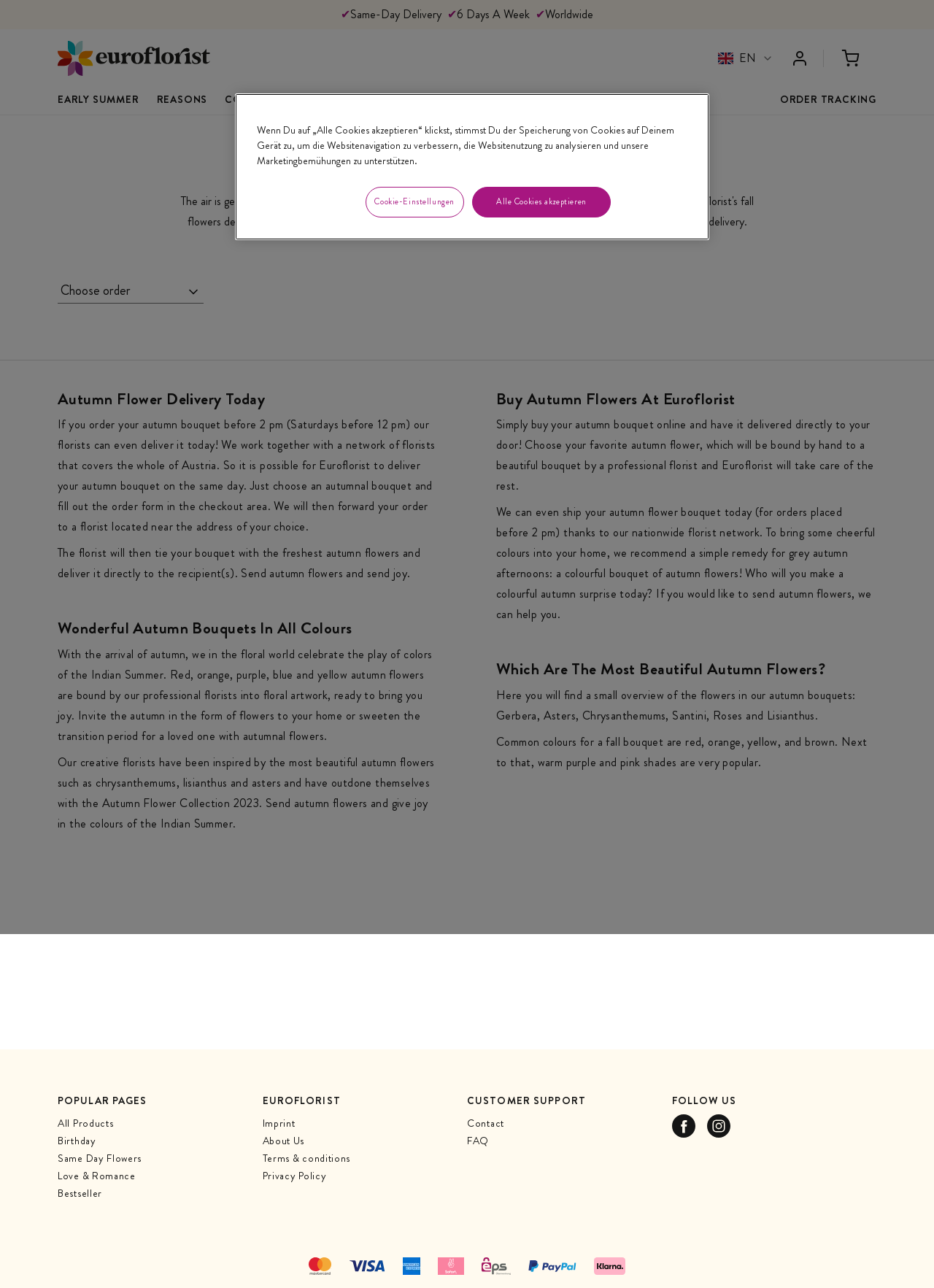What is the recommended remedy for grey autumn afternoons?
Examine the image and give a concise answer in one word or a short phrase.

A colourful bouquet of autumn flowers